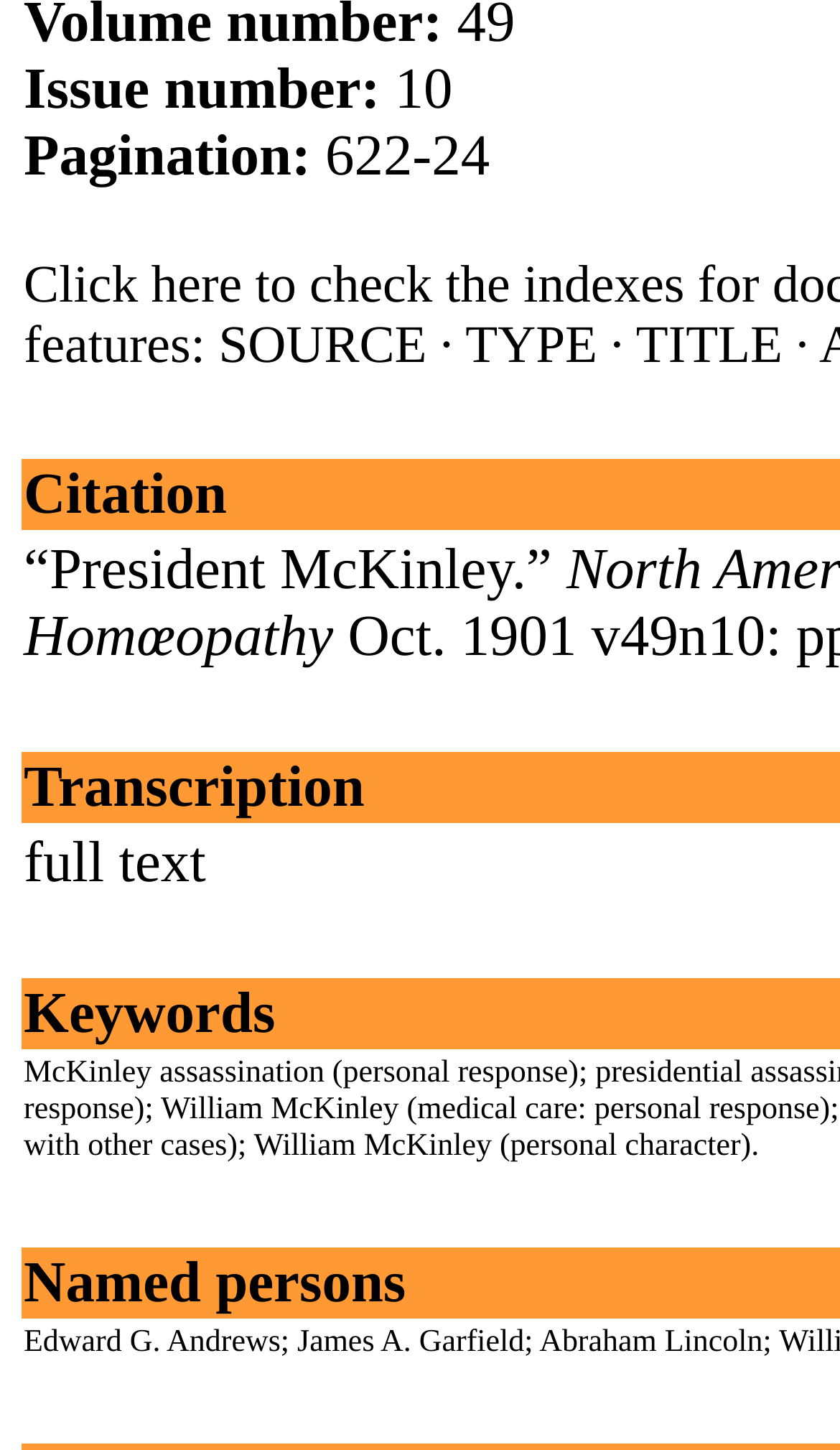What is the separator between links?
Provide an in-depth answer to the question, covering all aspects.

The separator between links is a semicolon ';', which is used to separate the links 'McKinley assassination (personal response)' and 'William McKinley (medical care: personal response)', as well as the links 'William McKinley (personal character)' and 'Edward G. Andrews', and also the links 'James A. Garfield' and 'Abraham Lincoln'.